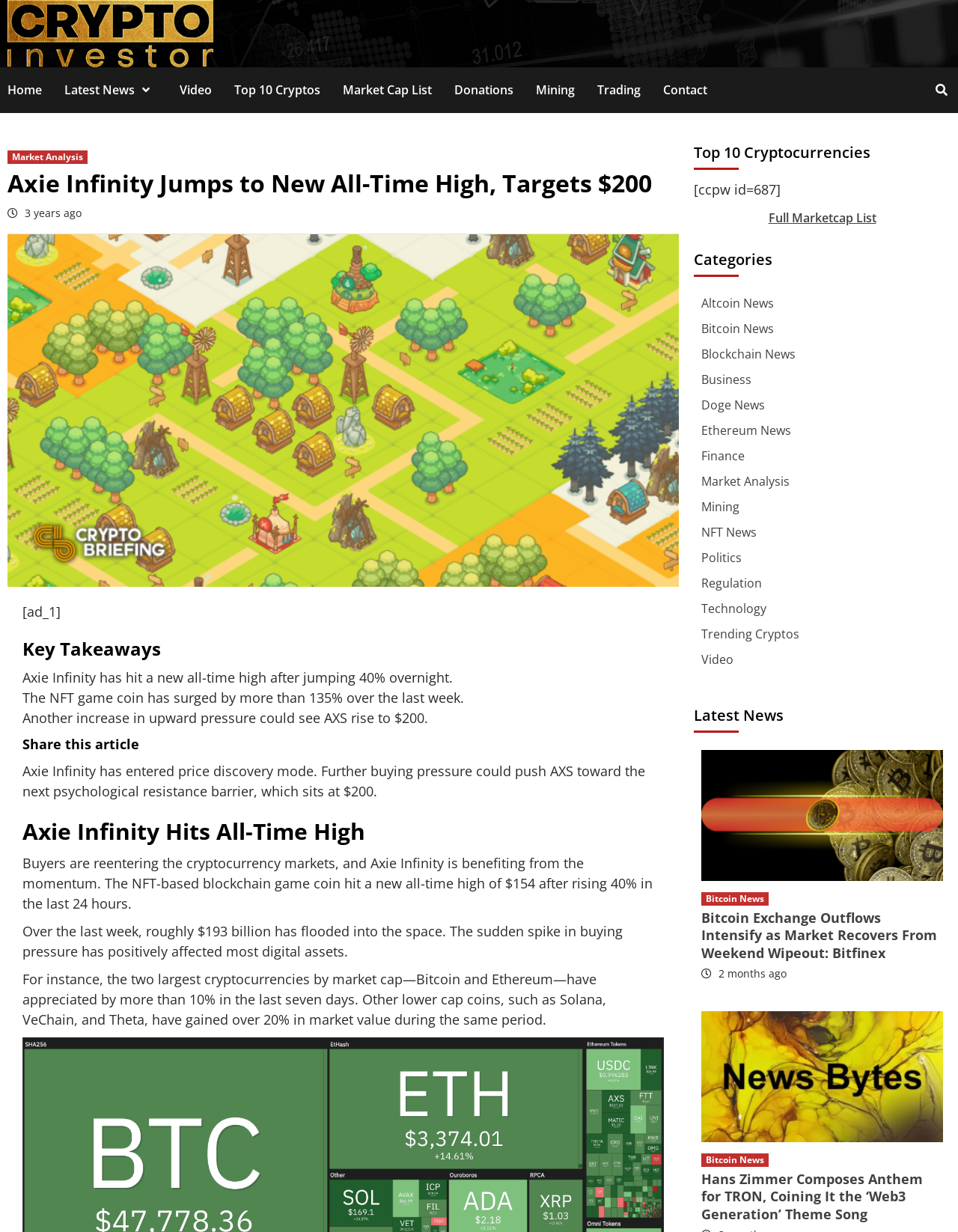Provide a comprehensive description of the webpage.

This webpage is about Axie Infinity, a cryptocurrency, and its recent surge in value. At the top, there is a navigation bar with links to "Home", "Latest News", "Video", "Top 10 Cryptos", "Market Cap List", "Donations", "Mining", "Trading", and "Contact". On the top right, there is a search icon.

Below the navigation bar, there is a header section with a logo and a link to "Ico-Investor". The main content area is divided into two sections. On the left, there is a section with a heading "Axie Infinity Jumps to New All-Time High, Targets $200" and a subheading "3 years ago". Below this, there is an image and a brief article summarizing the key takeaways of Axie Infinity's recent price surge.

On the right, there is a sidebar with several sections. The top section has a heading "Top 10 Cryptocurrencies" and a link to "Full Marketcap List". Below this, there is a section with a heading "Categories" and links to various cryptocurrency-related categories such as "Altcoin News", "Bitcoin News", and "Ethereum News".

Further down the page, there is a section with a heading "Latest News" and several news articles with images and summaries. Each article has a link to read more and a timestamp indicating when it was published. The articles are about various cryptocurrency-related topics, including Bitcoin and TRON.

Overall, this webpage appears to be a news and information website focused on cryptocurrencies, with a particular emphasis on Axie Infinity.